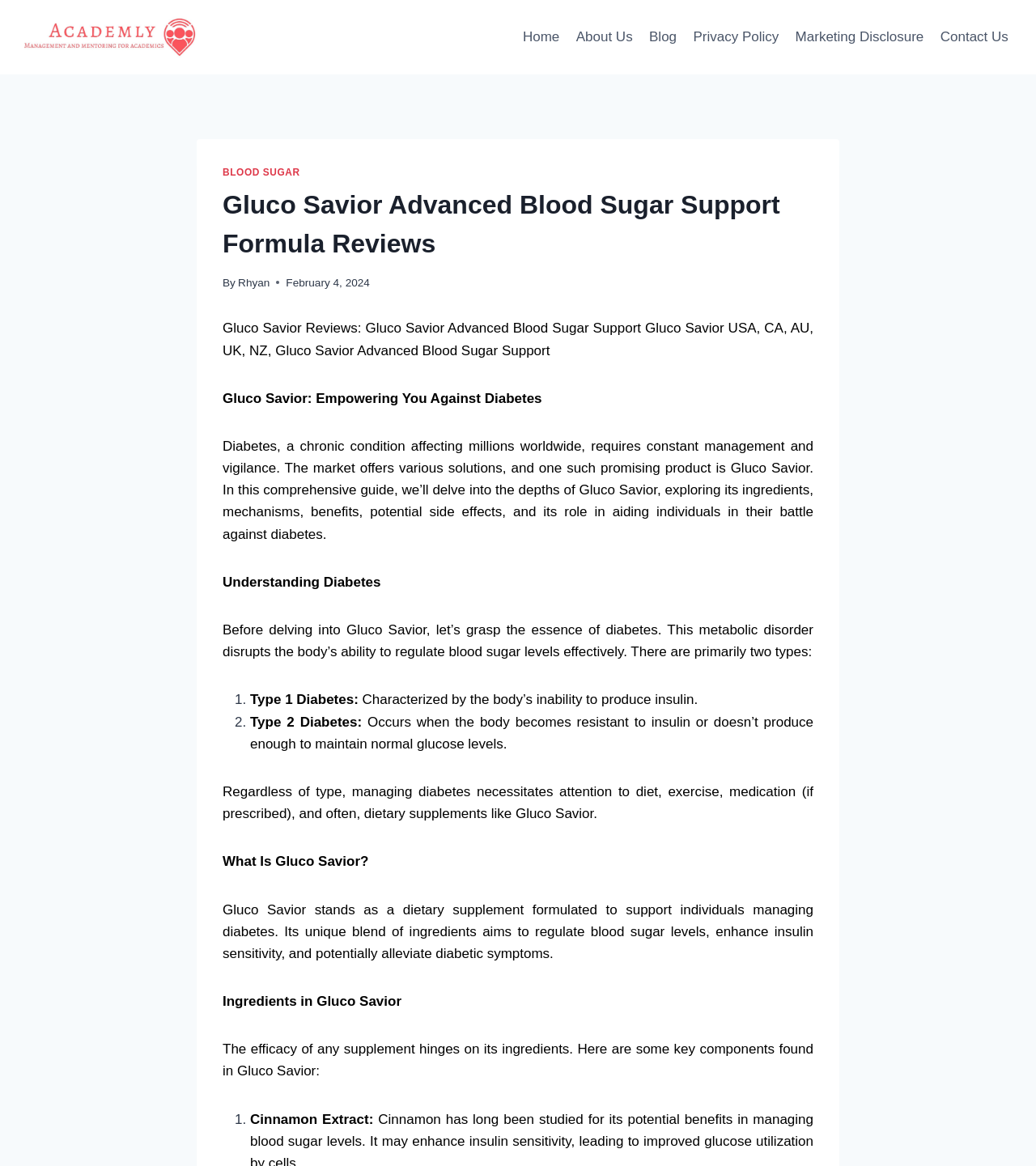Find the bounding box coordinates of the element I should click to carry out the following instruction: "Click the 'Contact Us' link".

[0.9, 0.015, 0.981, 0.048]